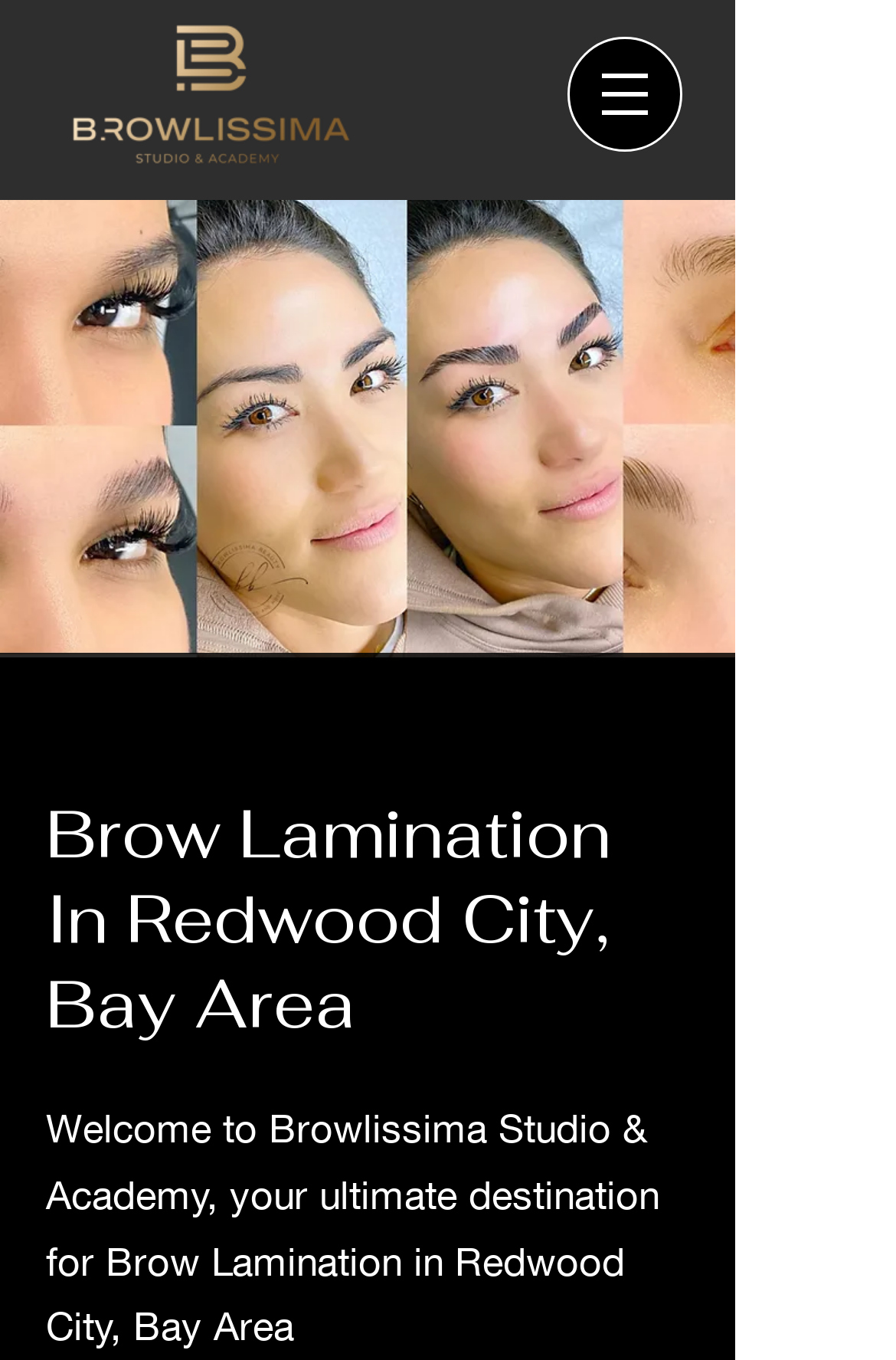What is the location of Browlissima Studio & Academy?
Answer the question with just one word or phrase using the image.

Redwood City, Bay Area